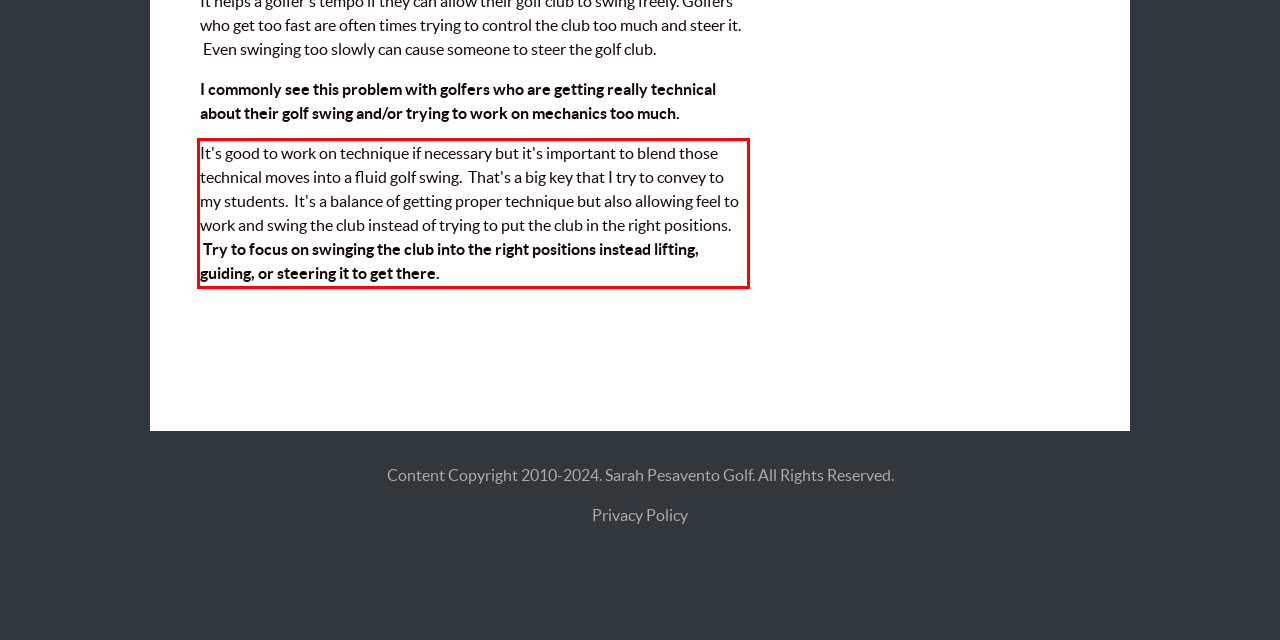You are provided with a screenshot of a webpage containing a red bounding box. Please extract the text enclosed by this red bounding box.

It's good to work on technique if necessary but it's important to blend those technical moves into a fluid golf swing. That's a big key that I try to convey to my students. It's a balance of getting proper technique but also allowing feel to work and swing the club instead of trying to put the club in the right positions. Try to focus on swinging the club into the right positions instead lifting, guiding, or steering it to get there.